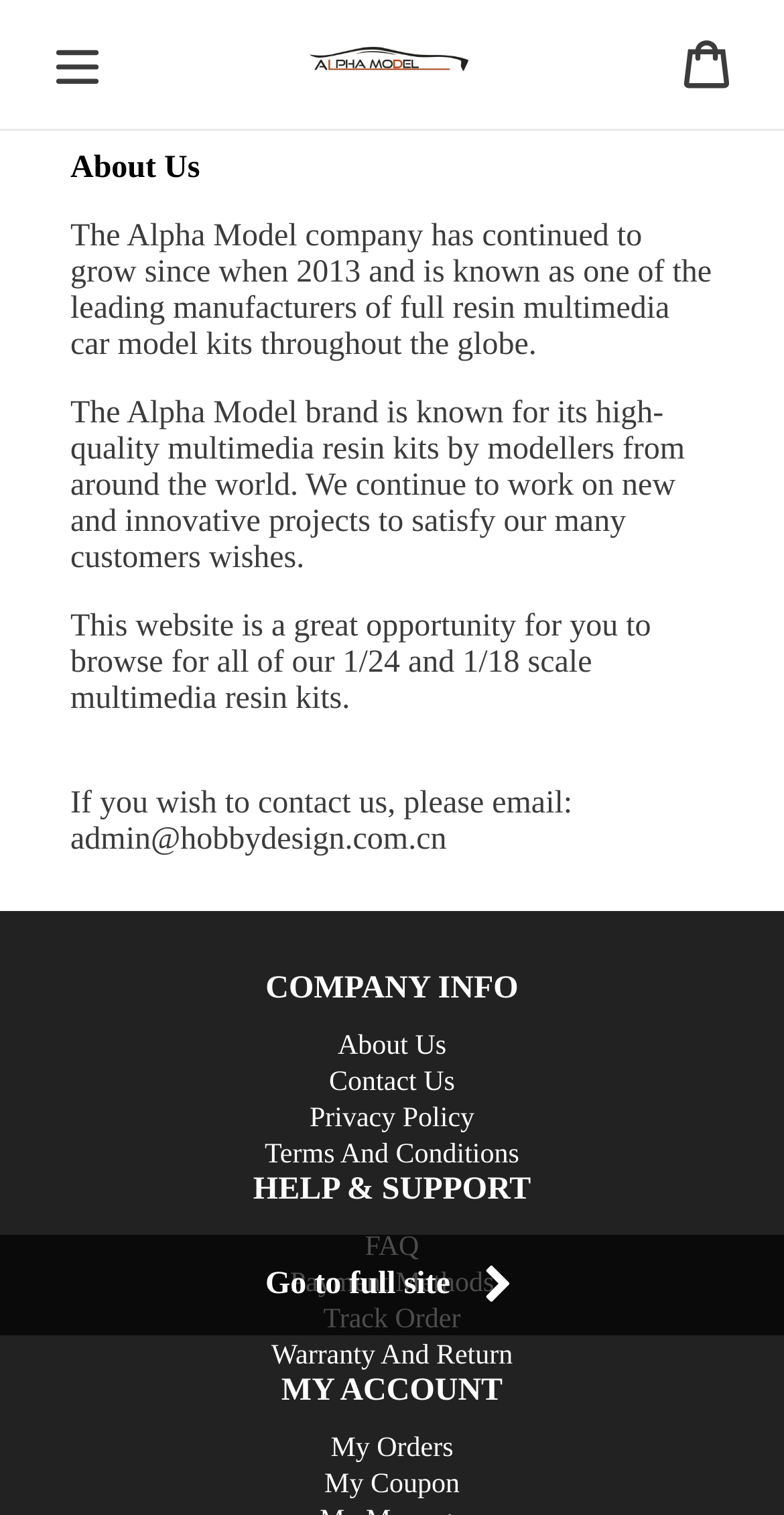Locate the bounding box coordinates of the area where you should click to accomplish the instruction: "browse 1/24 scale car models".

[0.09, 0.402, 0.83, 0.473]